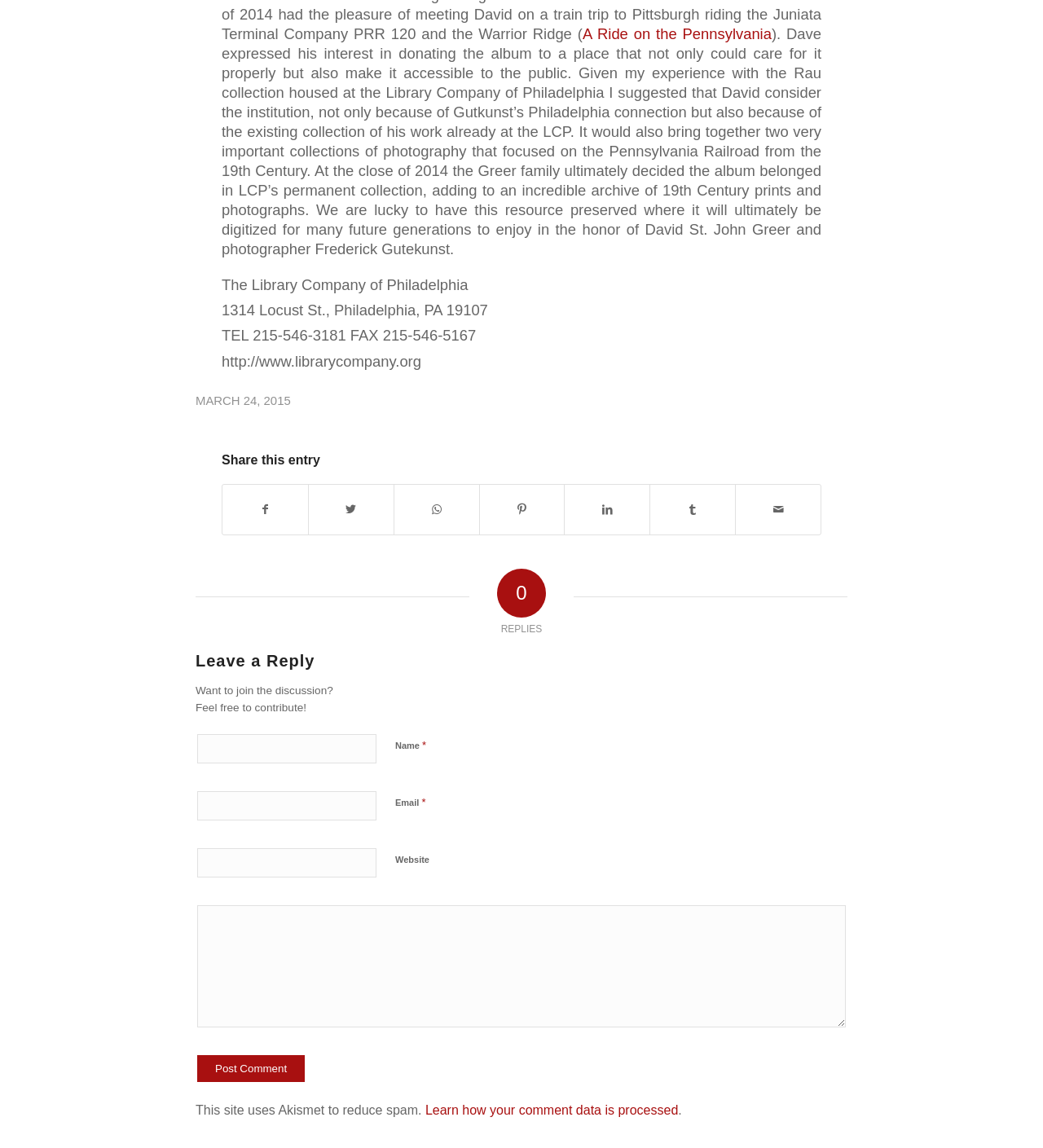Use a single word or phrase to answer the following:
What is the date mentioned in the article?

MARCH 24, 2015